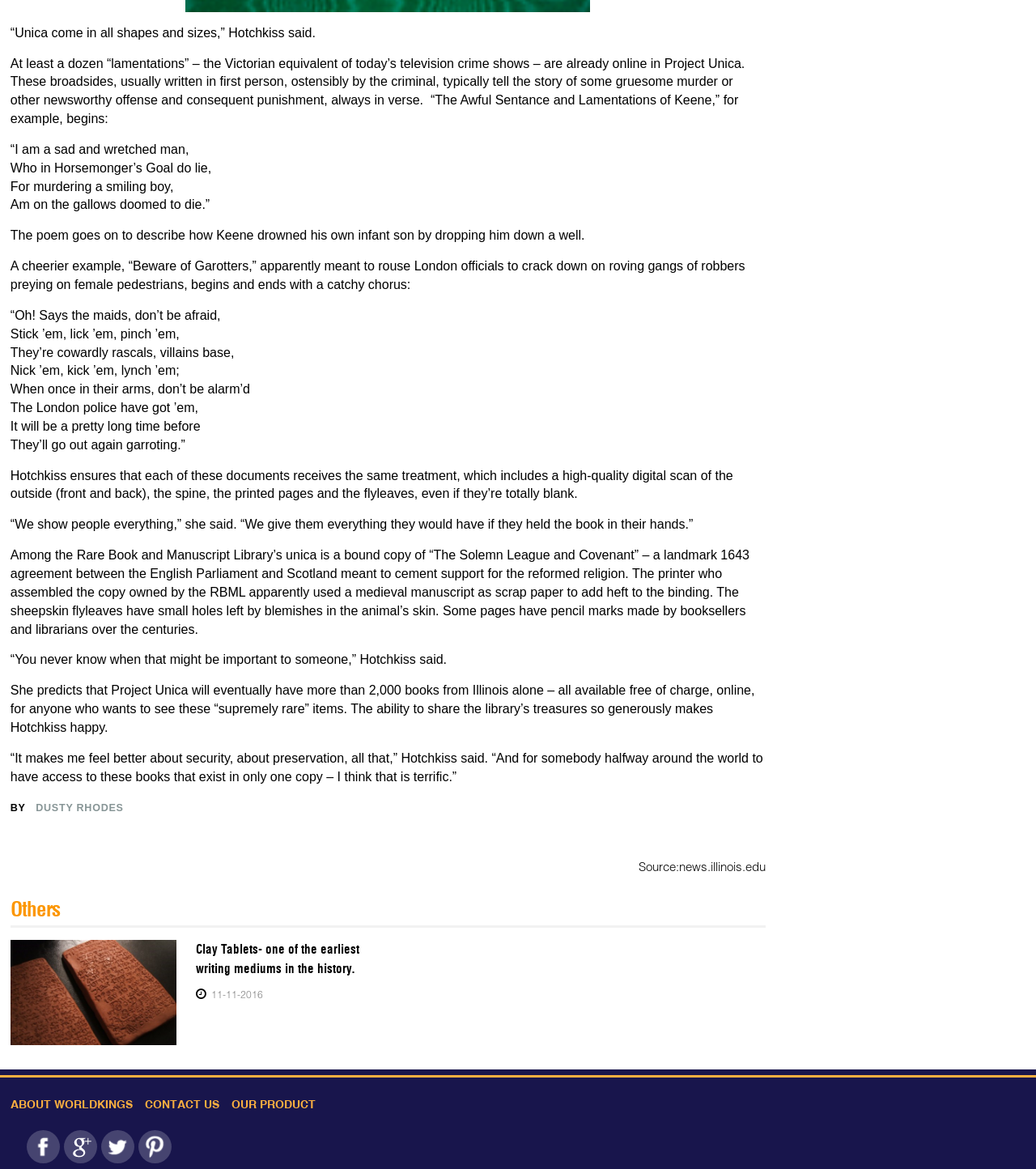What is the name of the author of the article?
Based on the image content, provide your answer in one word or a short phrase.

Dusty Rhodes